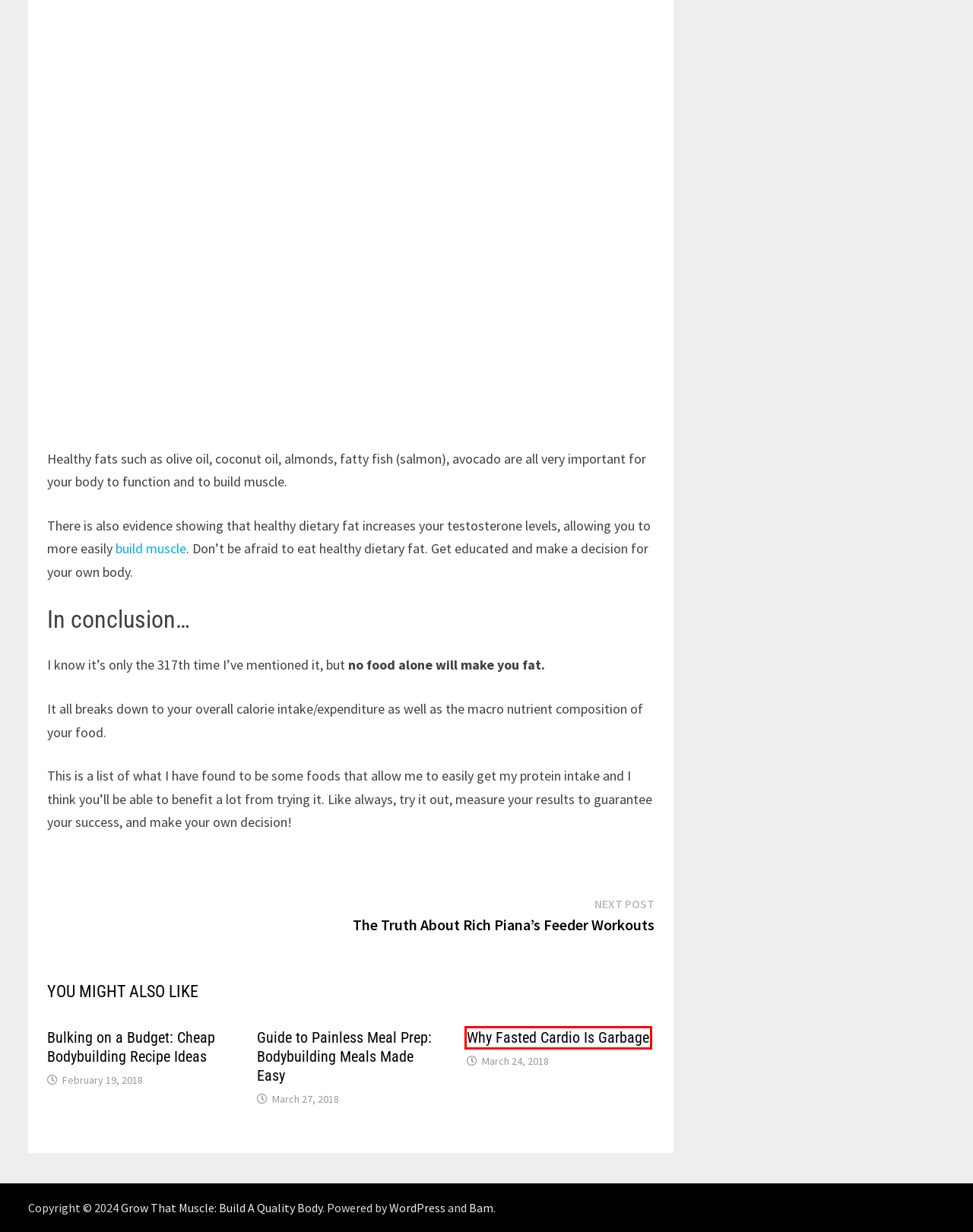You have a screenshot of a webpage with a red bounding box around a UI element. Determine which webpage description best matches the new webpage that results from clicking the element in the bounding box. Here are the candidates:
A. Bulking on a Budget: Cheap Bodybuilding Recipe Ideas - Grow That Muscle: Build A Quality Body
B. Why Fasted Cardio Is Garbage - Grow That Muscle: Build A Quality Body
C. Exercises Archives - Grow That Muscle: Build A Quality Body
D. Leg Workouts Archives - Grow That Muscle: Build A Quality Body
E. Blog Tool, Publishing Platform, and CMS – WordPress.org
F. Nutrition Archives - Grow That Muscle: Build A Quality Body
G. Bam WordPress Theme - ThemezHut
H. The Truth About Rich Piana's Feeder Workouts

B